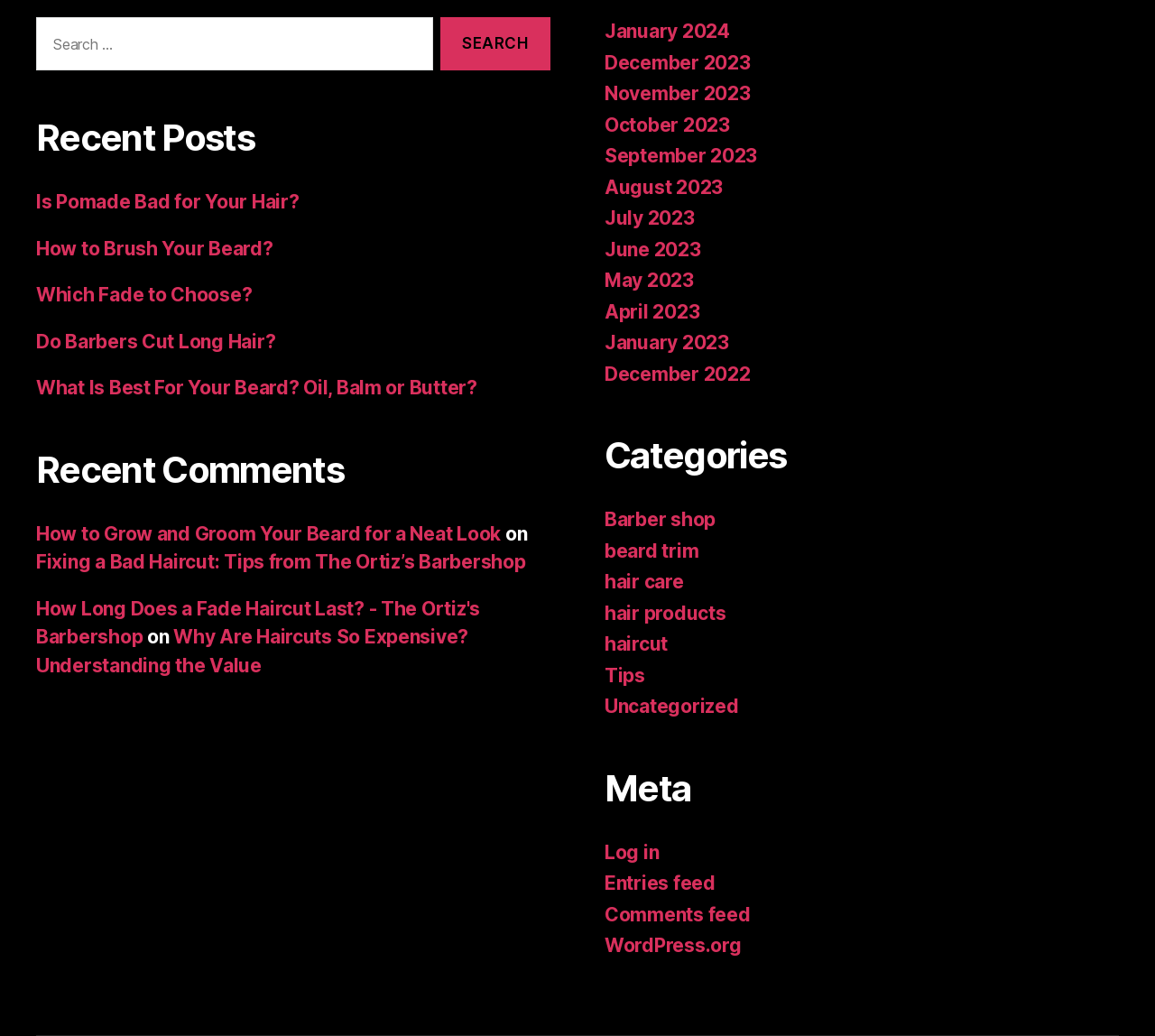Find the bounding box coordinates for the area you need to click to carry out the instruction: "Read category 'Barber shop'". The coordinates should be four float numbers between 0 and 1, indicated as [left, top, right, bottom].

[0.523, 0.491, 0.62, 0.513]